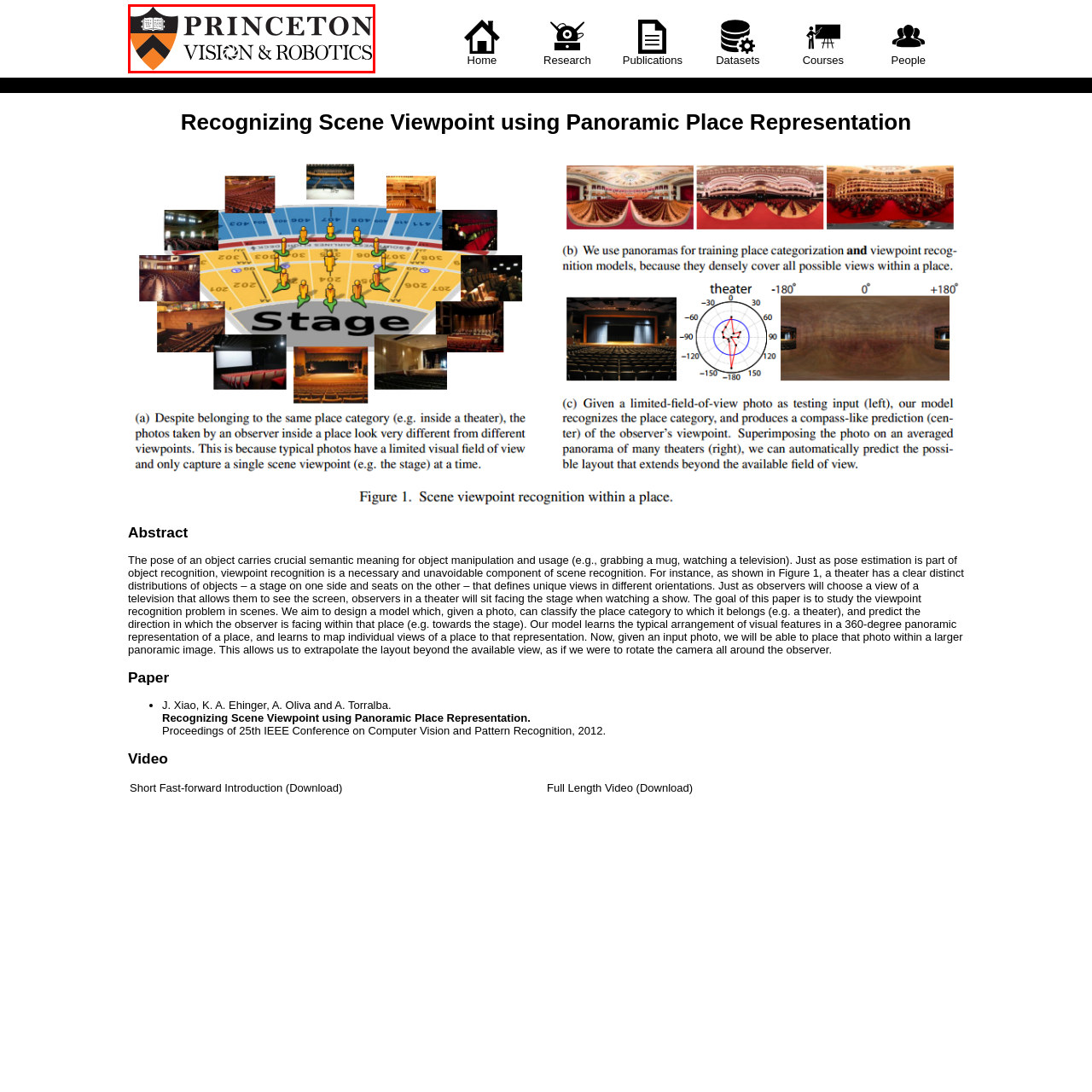Give an in-depth description of the scene depicted in the red-outlined box.

The image showcases the logo of "Princeton Vision & Robotics," prominently featuring the name in bold lettering accompanied by a symbolic shield. The shield incorporates elements representative of education, such as an open book, paired with a camera aperture icon, symbolizing the intersection of vision and technology. The logo’s color scheme predominantly uses black and orange, conveying a sense of innovation and trustworthiness. This visual identity underscores the institution's commitment to advancing research and education in the fields of vision and robotics.